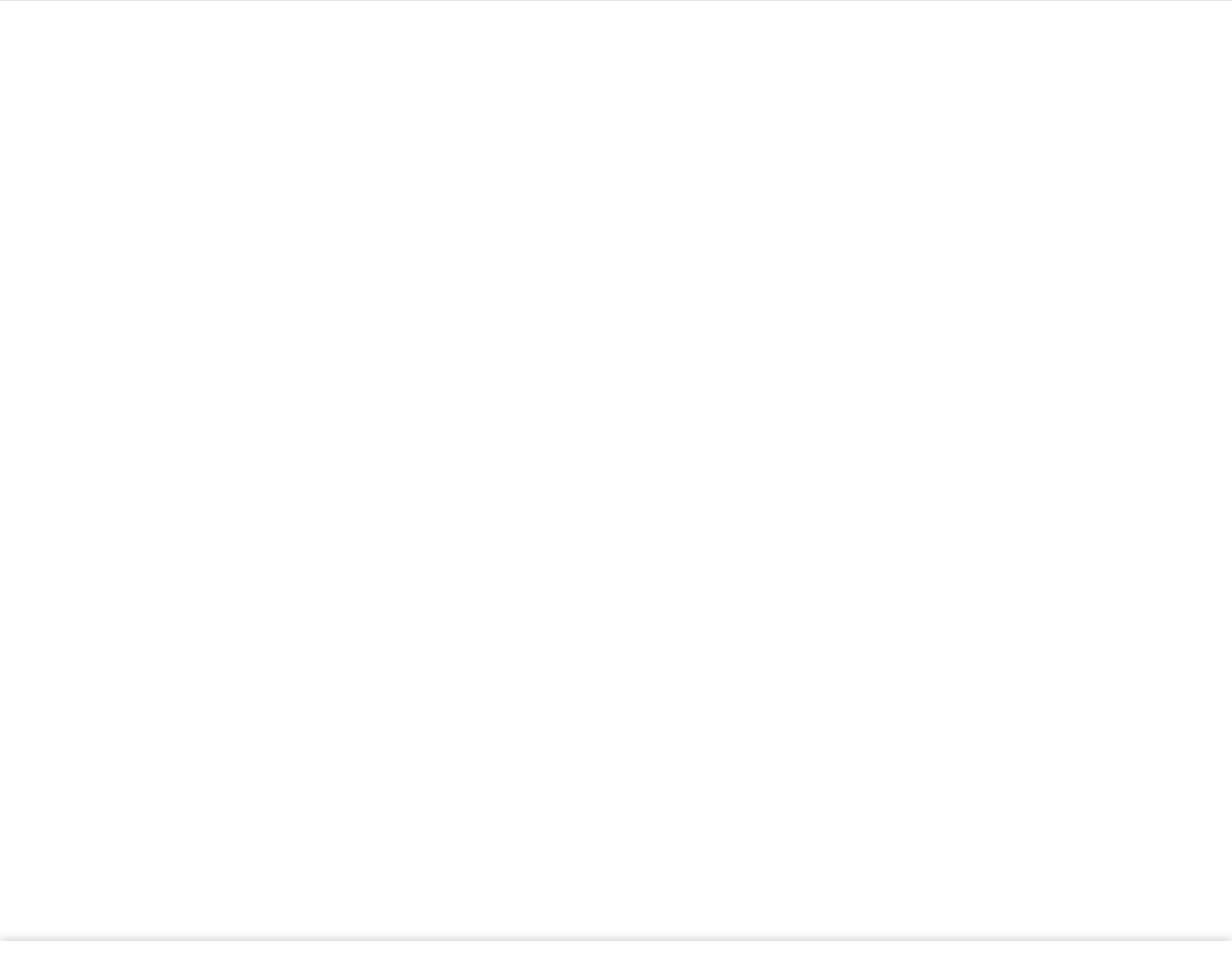Please extract the webpage's main title and generate its text content.

Frequently Asked Questions